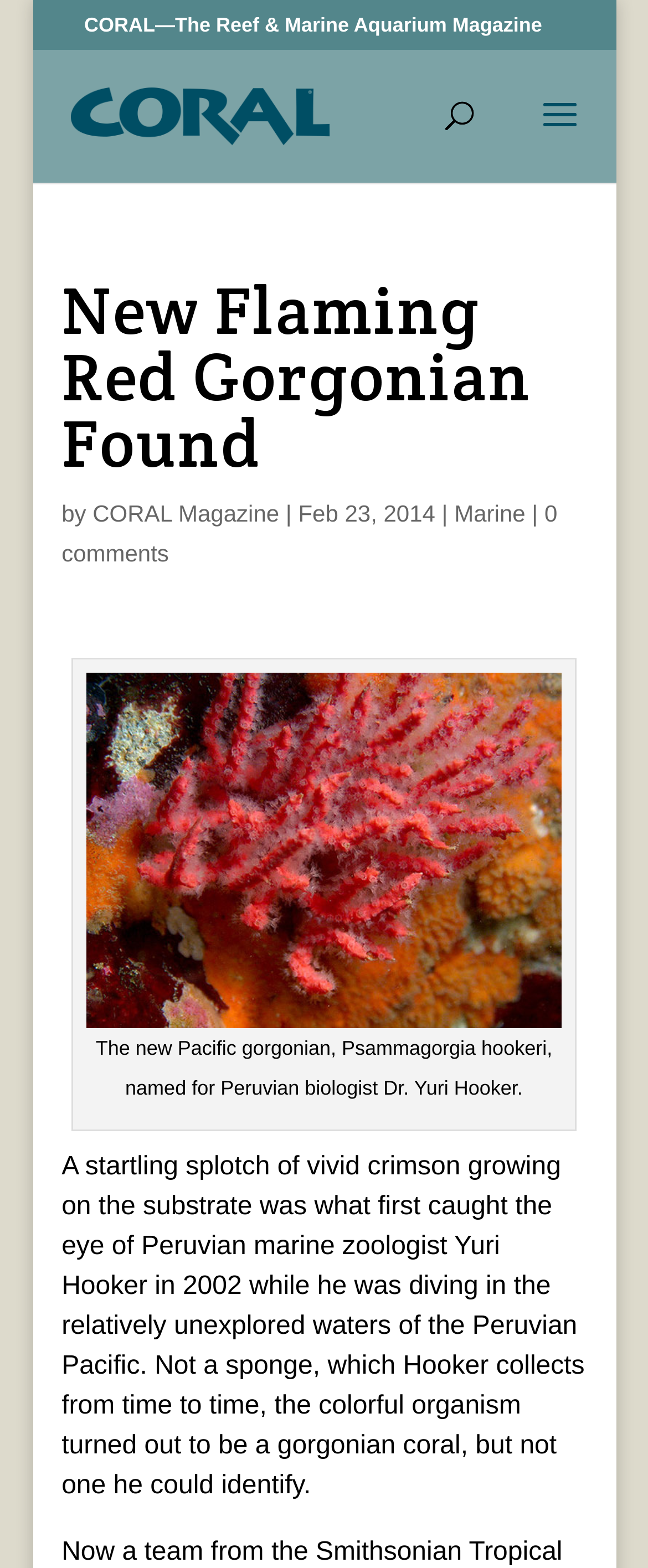Based on the provided description, "Marine", find the bounding box of the corresponding UI element in the screenshot.

[0.701, 0.319, 0.811, 0.336]